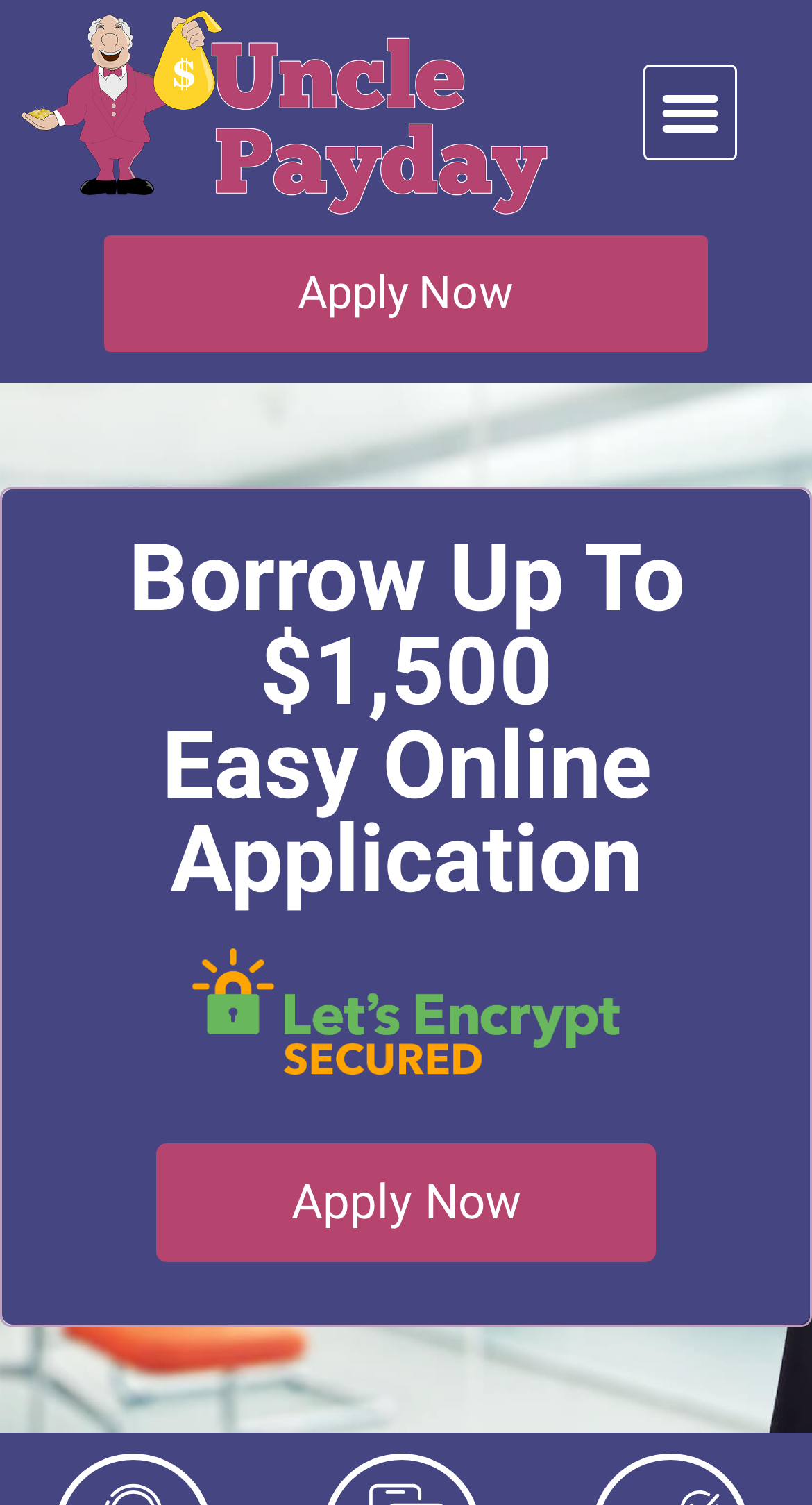Locate the bounding box of the UI element described in the following text: "alt="Uncle Payday Logo"".

[0.026, 0.007, 0.674, 0.142]